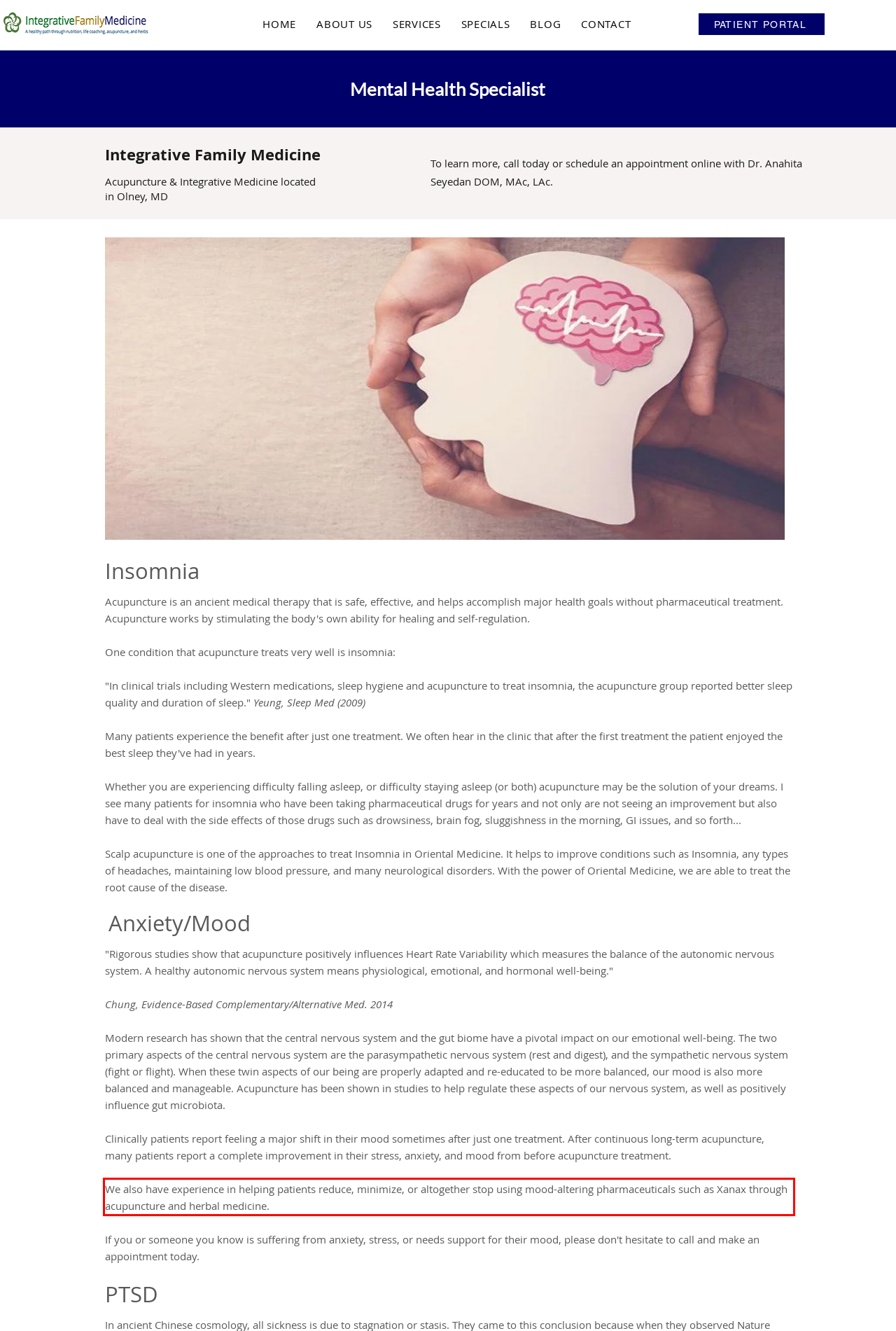Examine the webpage screenshot and use OCR to obtain the text inside the red bounding box.

We also have experience in helping patients reduce, minimize, or altogether stop using mood-altering pharmaceuticals such as Xanax through acupuncture and herbal medicine.